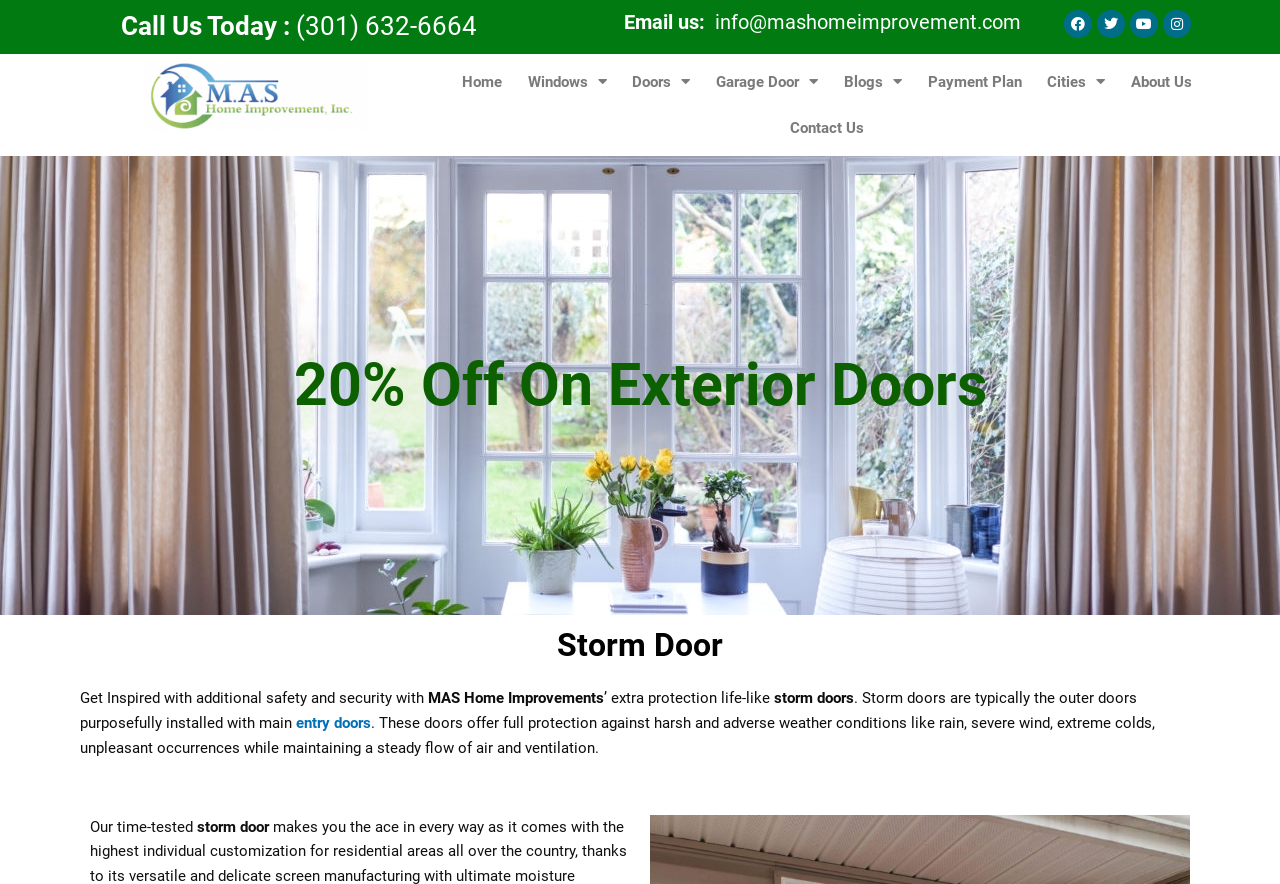Please specify the coordinates of the bounding box for the element that should be clicked to carry out this instruction: "Go to Home page". The coordinates must be four float numbers between 0 and 1, formatted as [left, top, right, bottom].

[0.351, 0.067, 0.402, 0.119]